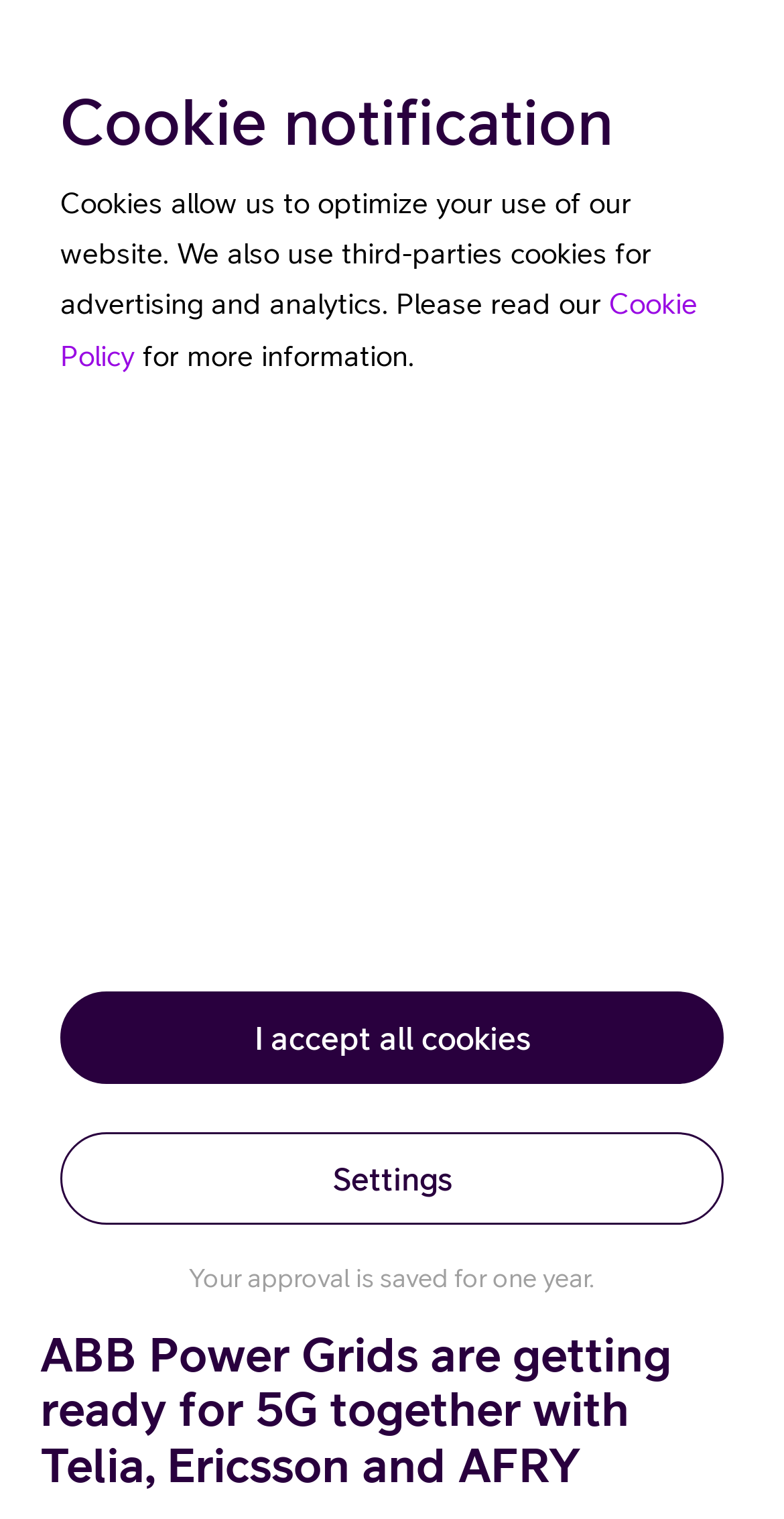Please predict the bounding box coordinates (top-left x, top-left y, bottom-right x, bottom-right y) for the UI element in the screenshot that fits the description: Manufacturing

[0.051, 0.384, 0.285, 0.405]